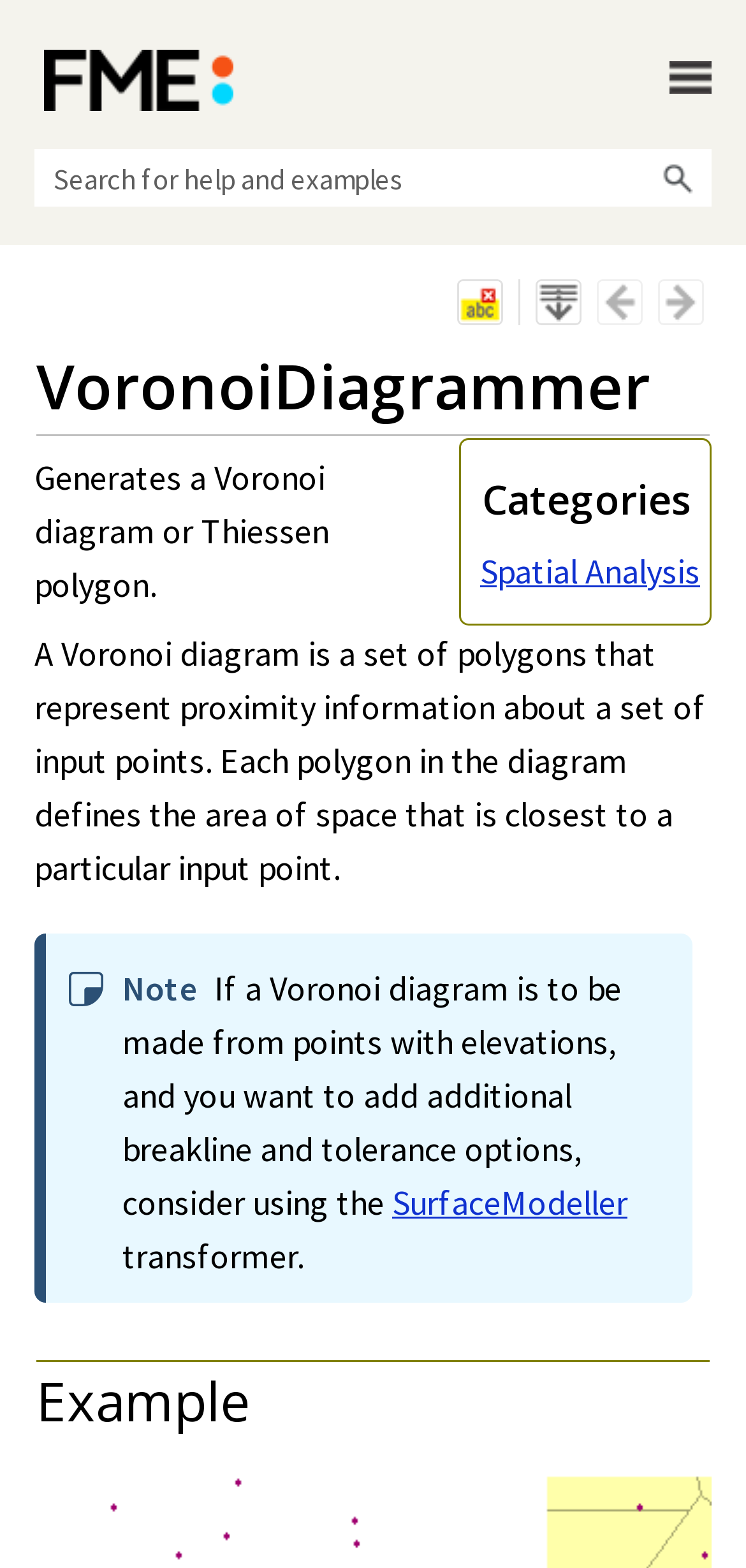What is the state of the 'Navigate previous' and 'Navigate next' buttons?
Utilize the image to construct a detailed and well-explained answer.

According to the webpage content, both the 'Navigate previous' and 'Navigate next' buttons are currently disabled, indicating that they are not available for use at this time.